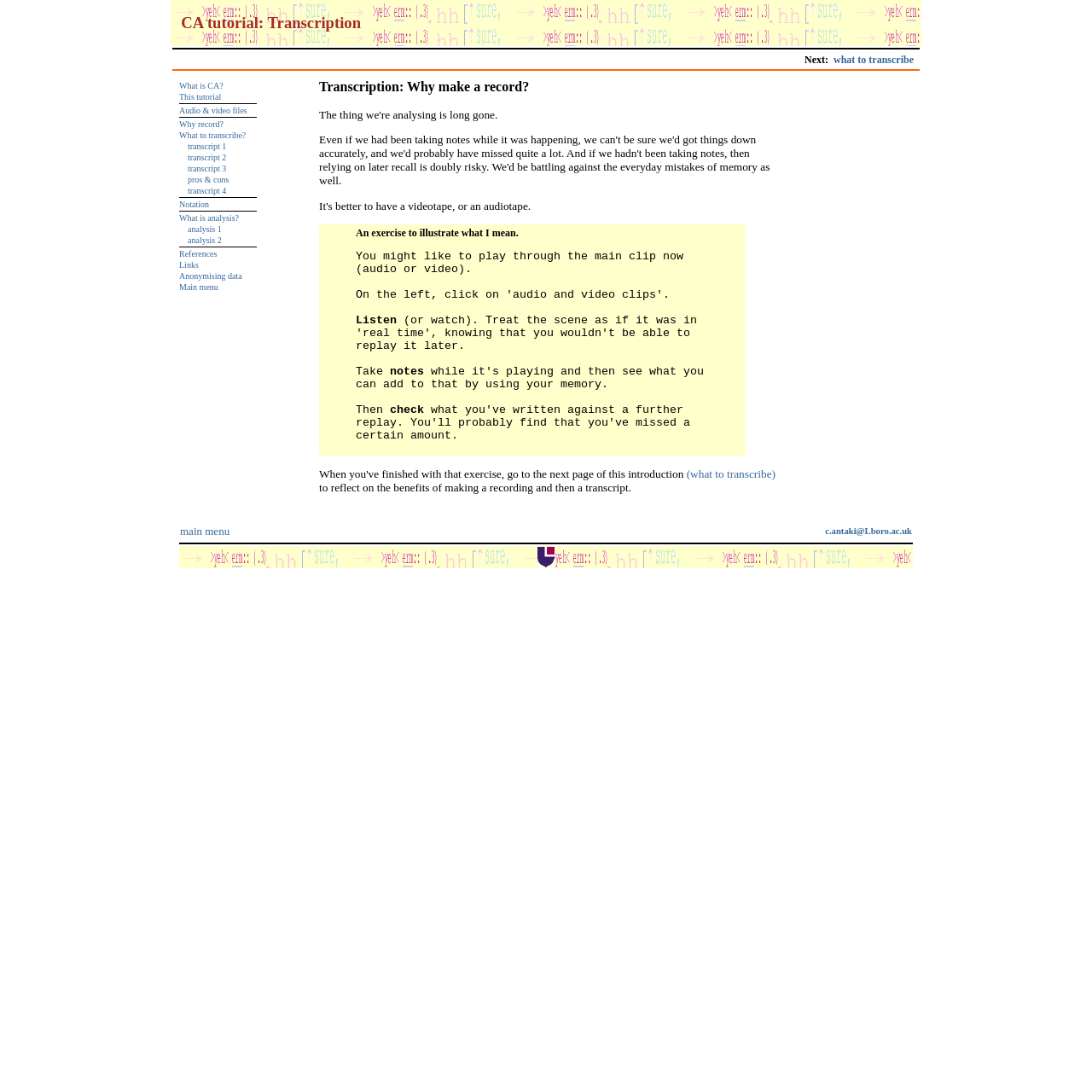What is the purpose of the table on the webpage?
Answer the question in a detailed and comprehensive manner.

The table on the webpage contains multiple rows and columns, with each cell containing a link to a related topic, such as 'What is CA?' or 'Transcript 1'. This suggests that the purpose of the table is to provide easy access to related topics and resources.